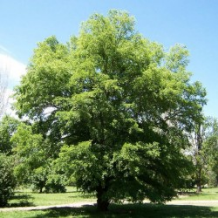Please provide a detailed answer to the question below based on the screenshot: 
What is the typical height range of the Siberian Elm tree?

The caption states that the Siberian Elm tree is fast-growing and can reach impressive heights, although a specific height range is not provided. This suggests that the tree can grow to be quite tall, making it a notable feature in landscapes.